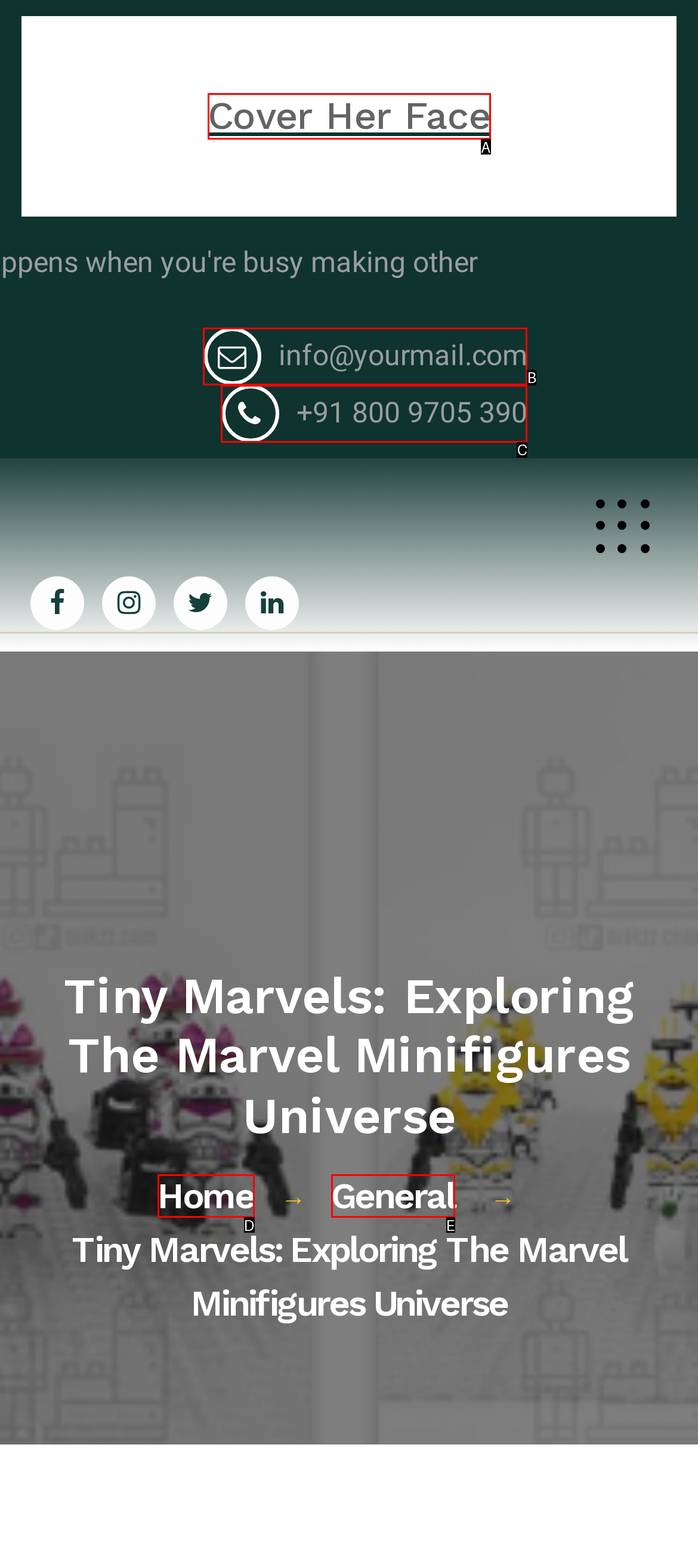Determine which HTML element best suits the description: Cover Her Face. Reply with the letter of the matching option.

A